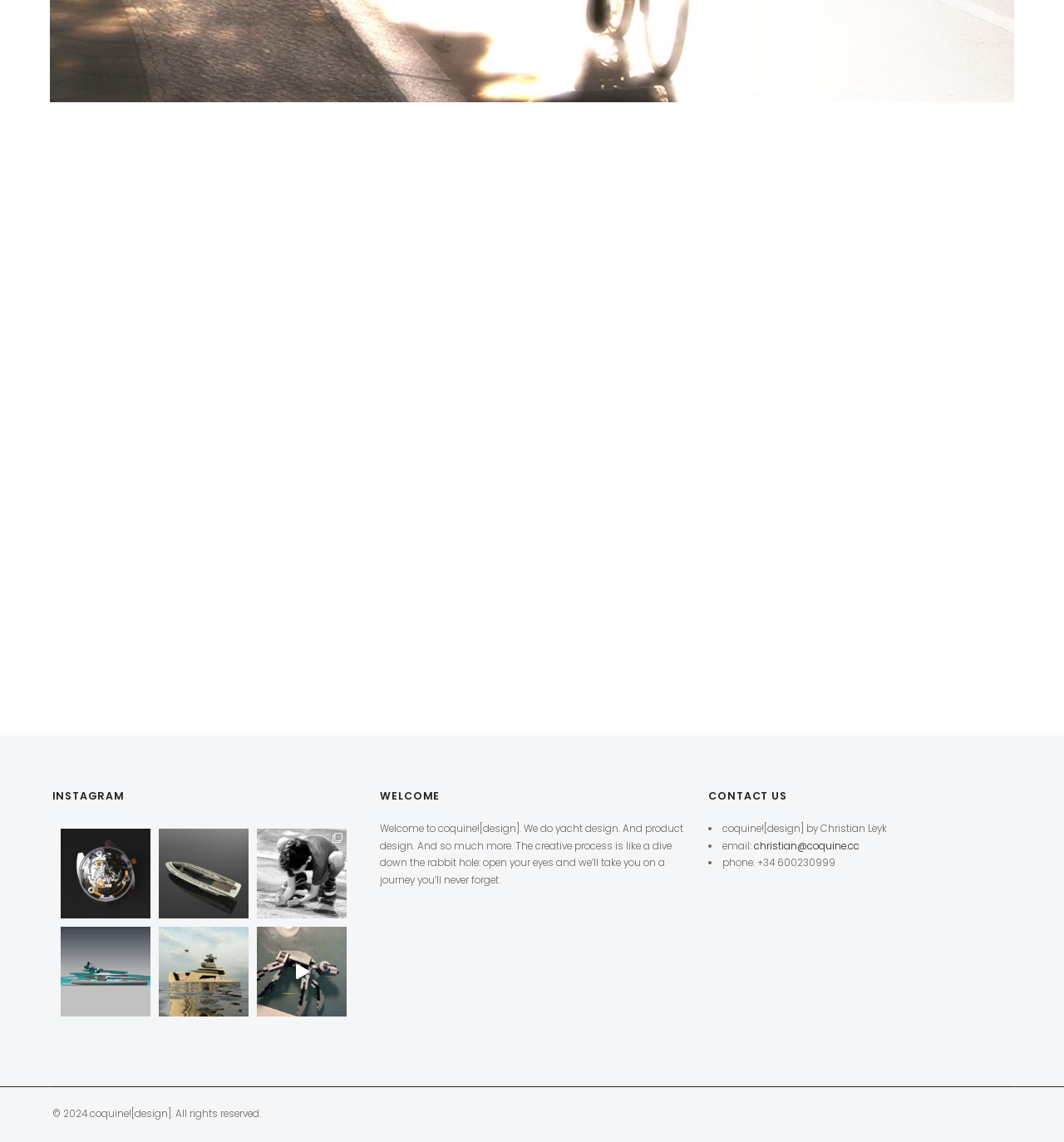Determine the bounding box coordinates of the clickable region to follow the instruction: "View the phone number".

[0.679, 0.75, 0.785, 0.762]